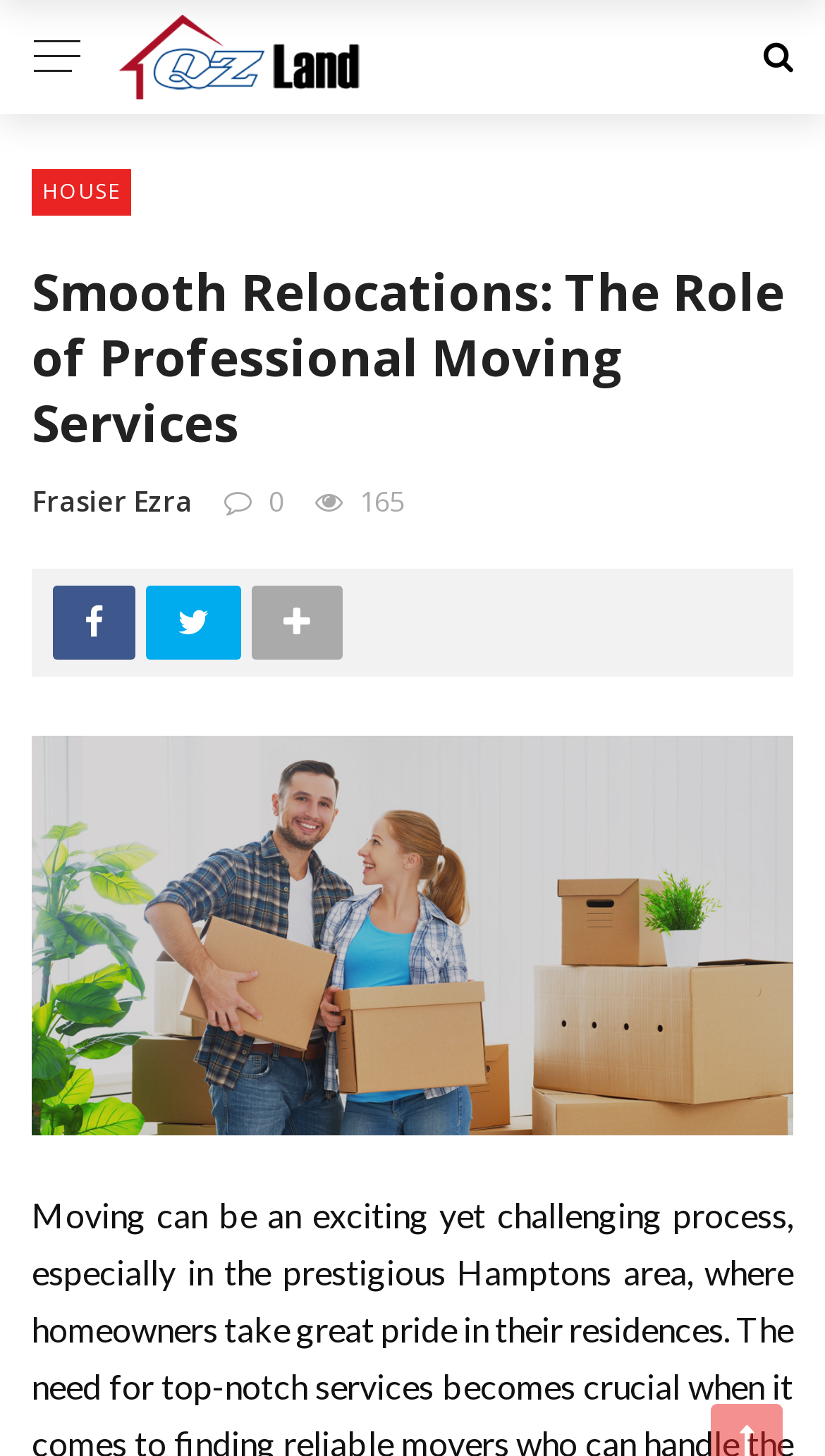Answer this question in one word or a short phrase: How many social media links are there?

2